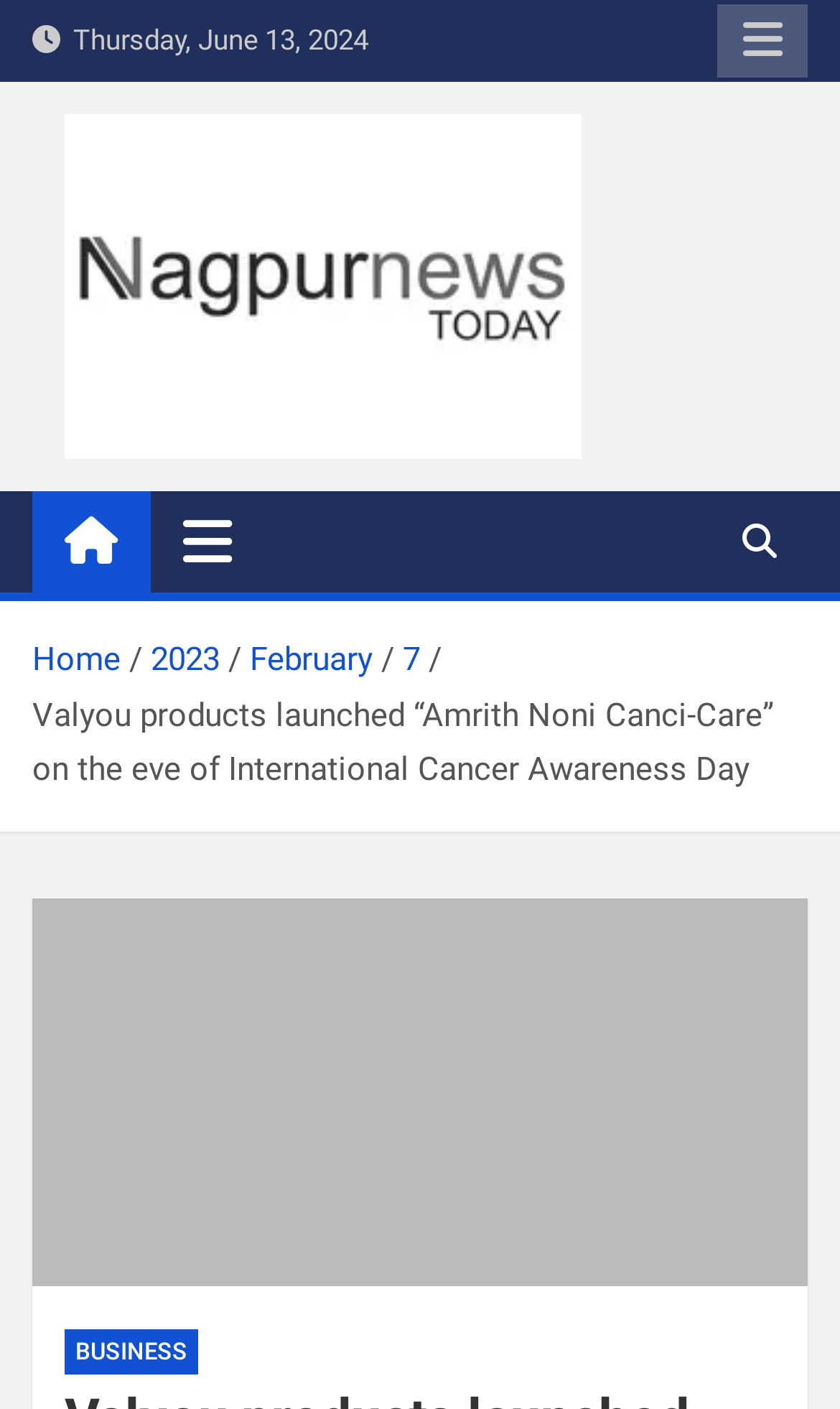Describe the webpage meticulously, covering all significant aspects.

The webpage appears to be a news article page. At the top, there is a date displayed as "Thursday, June 13, 2024". On the top right, there is a responsive menu button. Below the date, there is a link to "Nagpur News Today" accompanied by an image with the same name. 

Next to the image, there is a heading also titled "Nagpur News Today". Below the heading, there is another link to "Nagpur News Today" and a link with a star icon. 

On the right side of the page, there is a toggle navigation button and a search button. Below these buttons, there is a navigation section titled "Breadcrumbs" which contains links to "Home", "2023", "February", and "7". 

The main content of the page starts with a static text that reads "Valyou products launched “Amrith Noni Canci-Care” on the eve of International Cancer Awareness Day". Below this text, there is a large figure or image that takes up most of the page. 

At the very bottom of the page, there is a link to "BUSINESS".